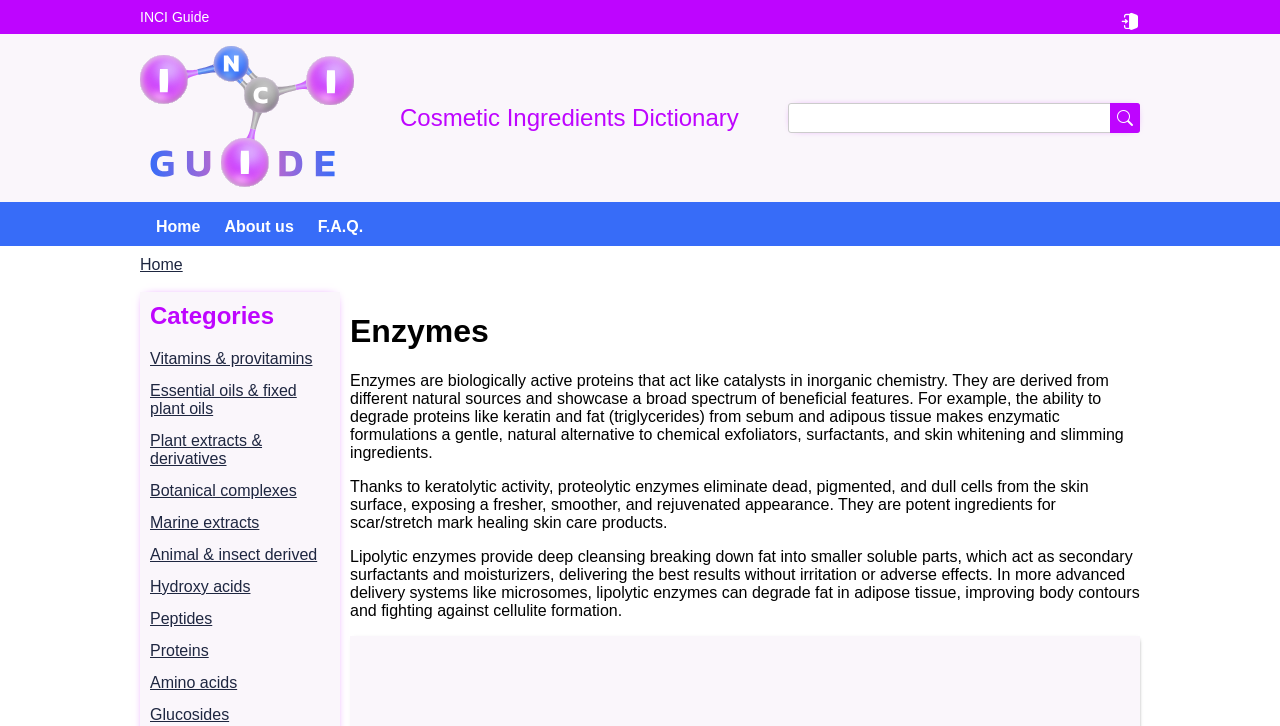Please identify the bounding box coordinates of the region to click in order to complete the given instruction: "Click on the user account menu". The coordinates should be four float numbers between 0 and 1, i.e., [left, top, right, bottom].

[0.875, 0.015, 0.891, 0.043]